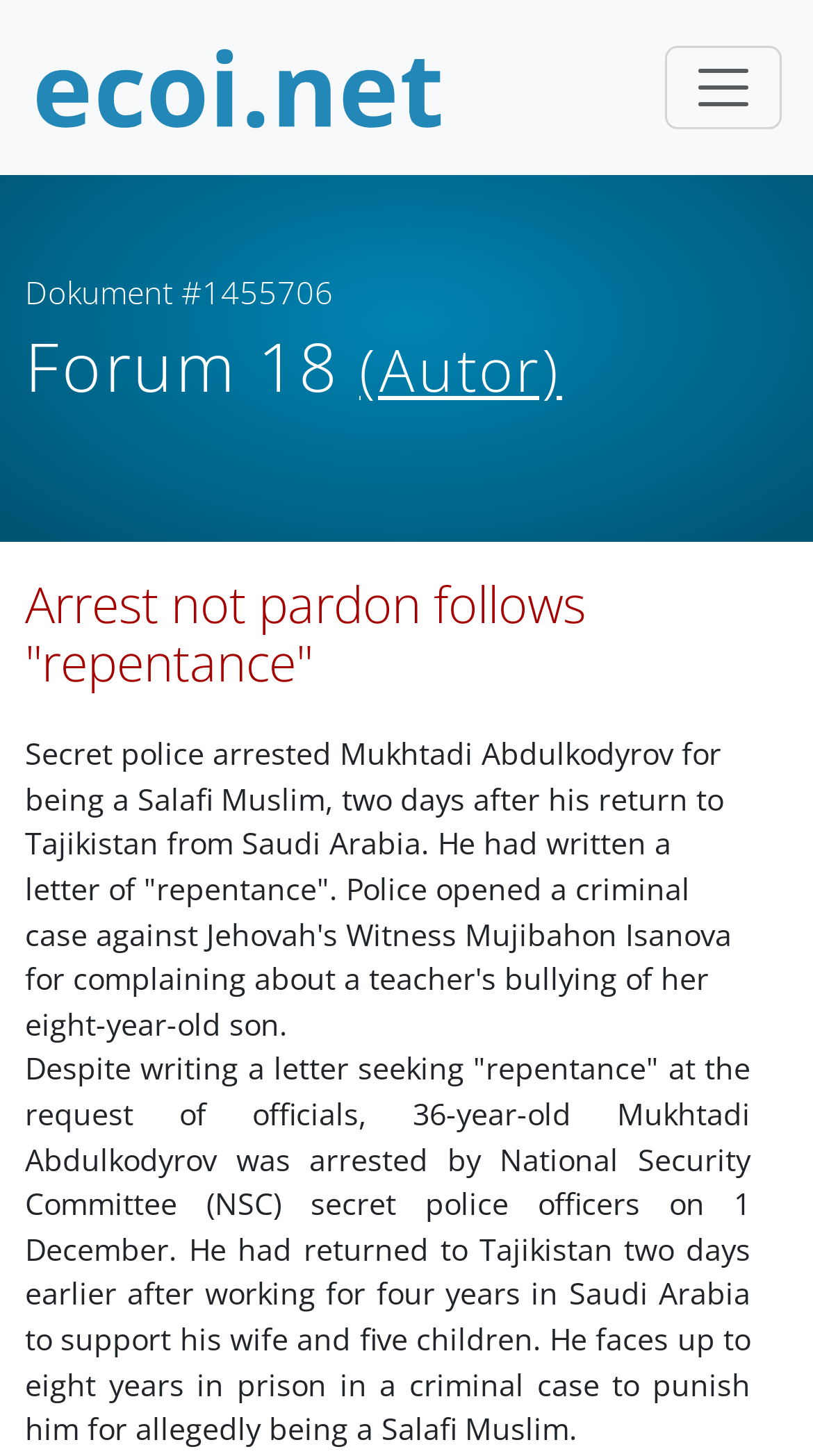Respond to the question below with a single word or phrase:
What is the website's domain name?

ecoi.net